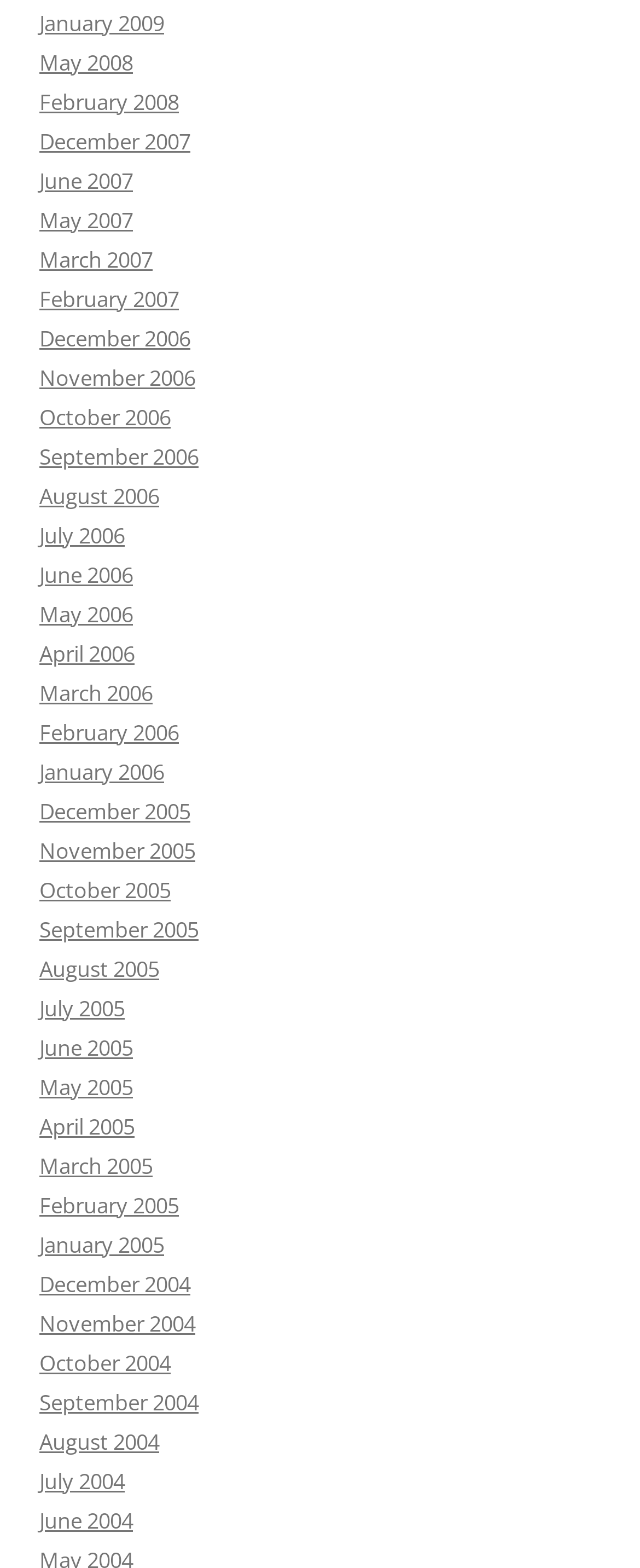Please specify the bounding box coordinates of the region to click in order to perform the following instruction: "View June 2005 archives".

[0.062, 0.658, 0.208, 0.677]